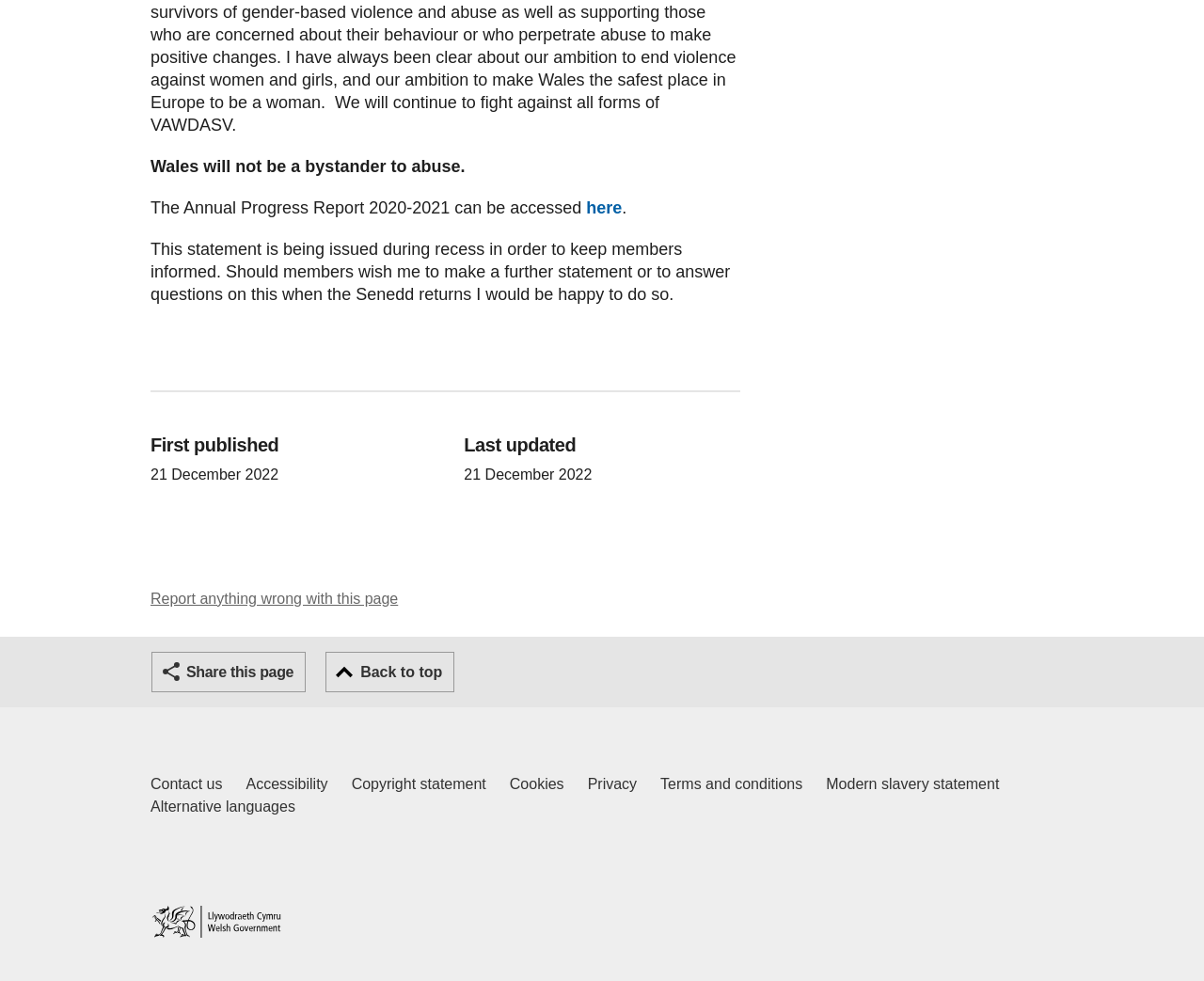Identify the bounding box coordinates of the region that should be clicked to execute the following instruction: "Share this page".

[0.126, 0.665, 0.254, 0.706]